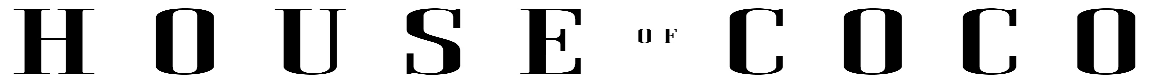Describe all significant details and elements found in the image.

This image prominently displays the title "HOUSE OF COCO," stylized in a bold, elegant font. The design emphasizes a sophisticated aesthetic, capturing the essence of a modern lifestyle magazine. The text is arranged in a striking manner, enhancing its visual appeal and drawing attention. This image likely represents the brand identity of "House Of Coco Magazine," a publication that explores various themes, including travel, lifestyle, food, and cultural experiences.